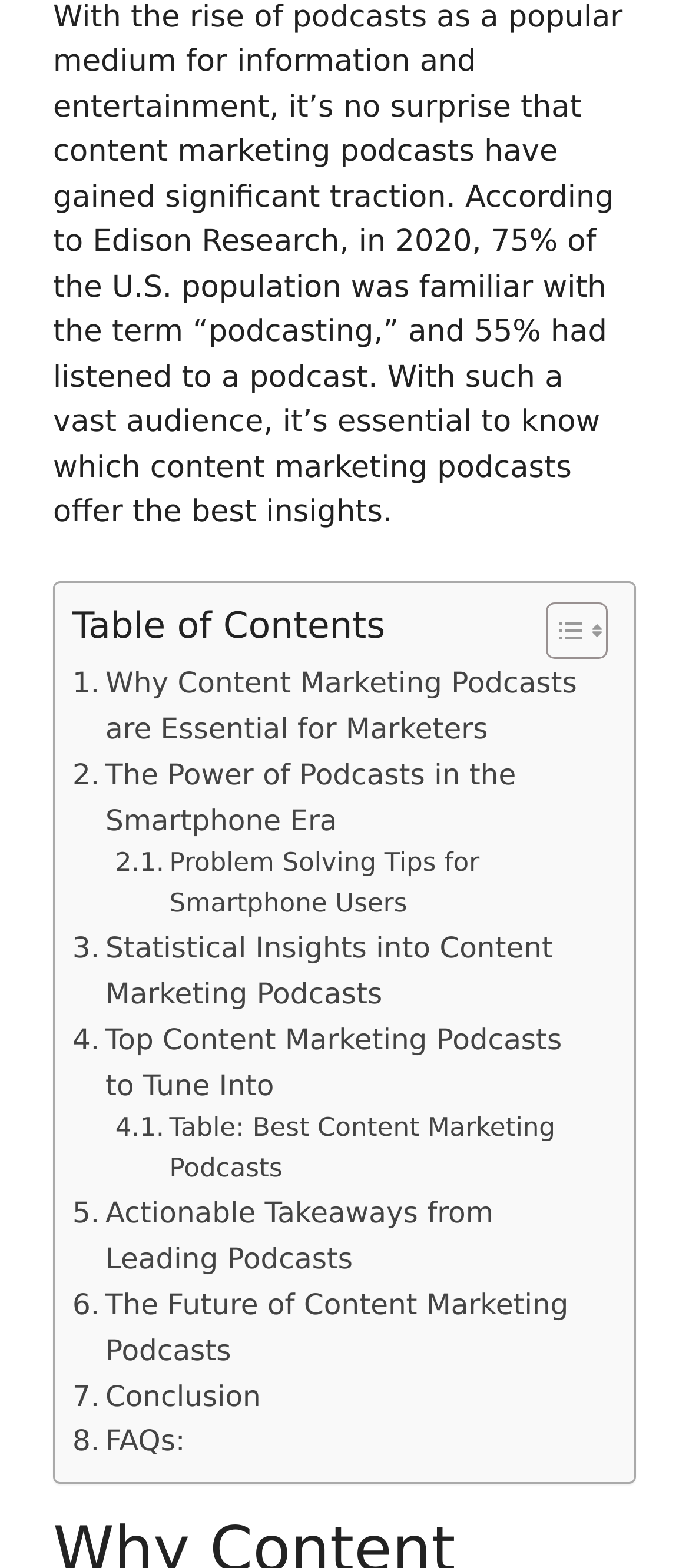Provide the bounding box coordinates for the specified HTML element described in this description: "Actionable Takeaways from Leading Podcasts". The coordinates should be four float numbers ranging from 0 to 1, in the format [left, top, right, bottom].

[0.105, 0.76, 0.869, 0.818]